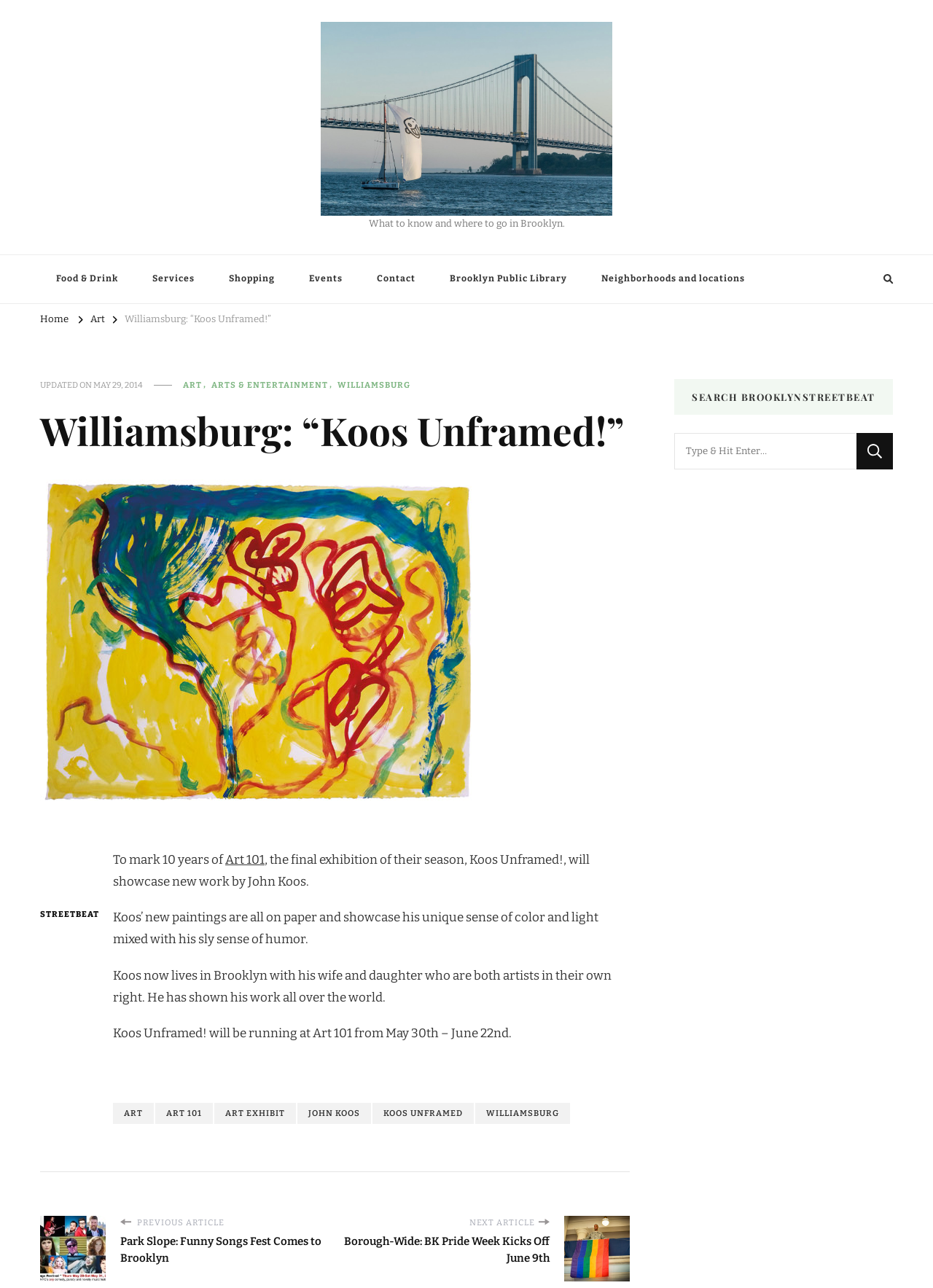Can you identify the bounding box coordinates of the clickable region needed to carry out this instruction: 'Search for Something'? The coordinates should be four float numbers within the range of 0 to 1, stated as [left, top, right, bottom].

[0.723, 0.336, 0.918, 0.364]